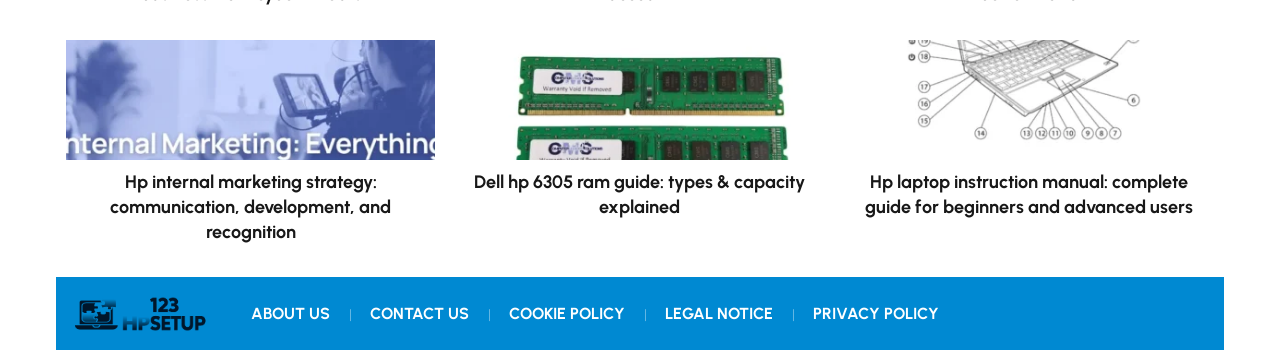Please answer the following question using a single word or phrase: 
What is the title of the third article?

Hp laptop instruction manual